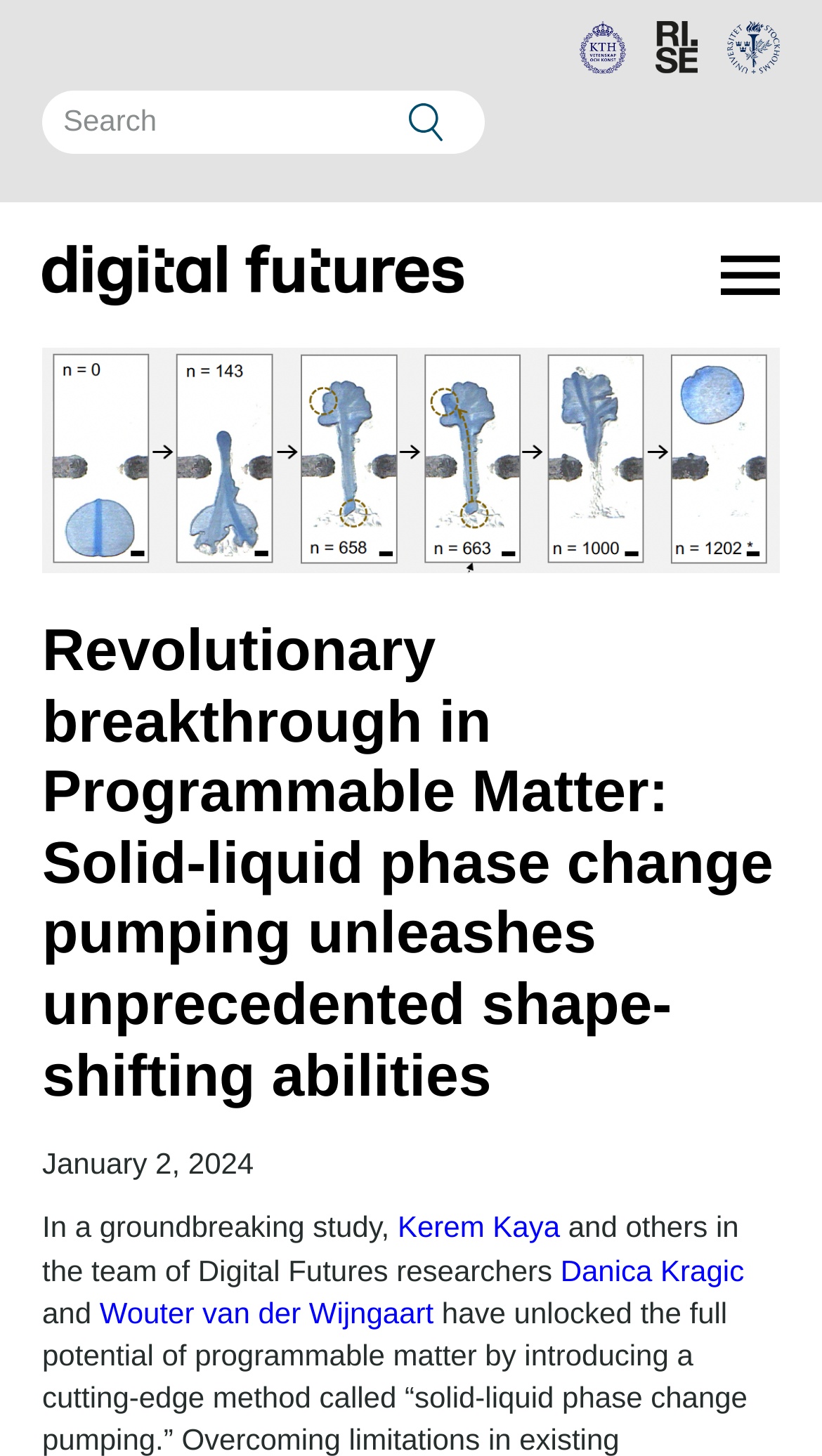Who is the first researcher mentioned?
Please provide a single word or phrase answer based on the image.

Kerem Kaya